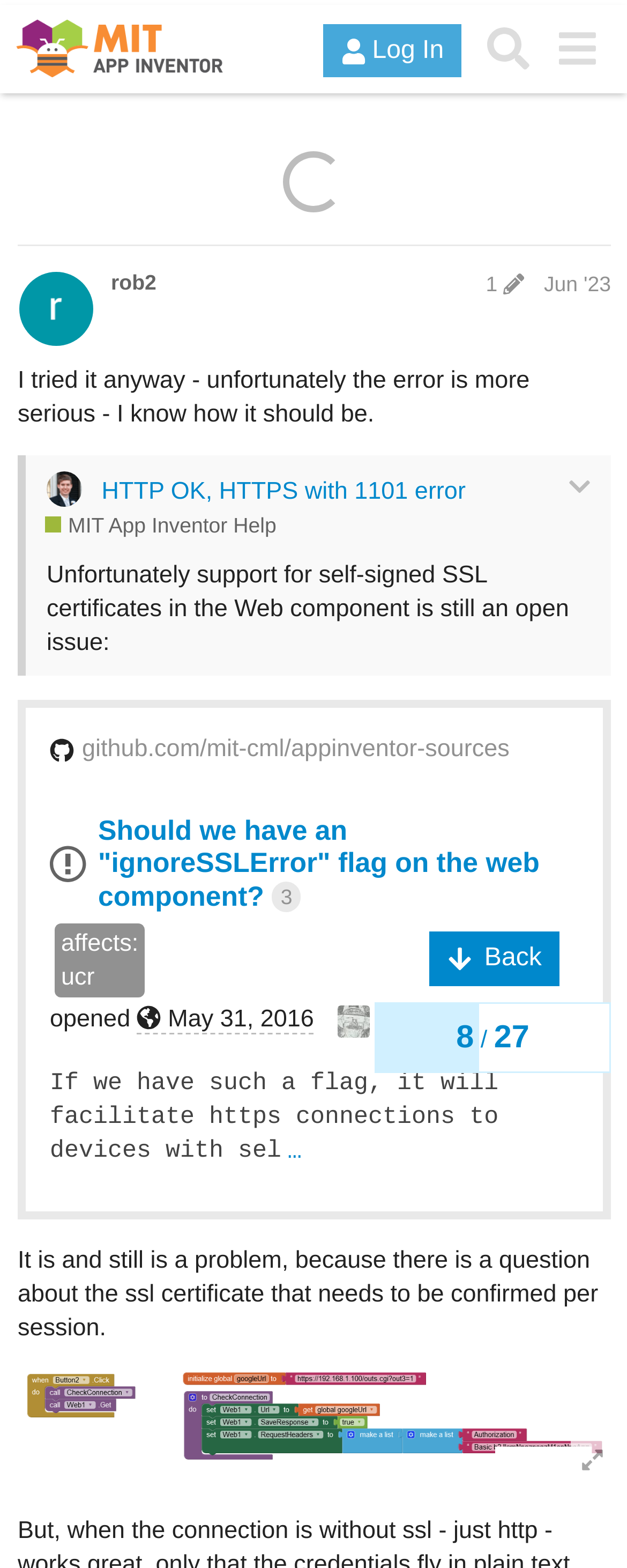Find the bounding box coordinates for the area that should be clicked to accomplish the instruction: "Read about admin".

None